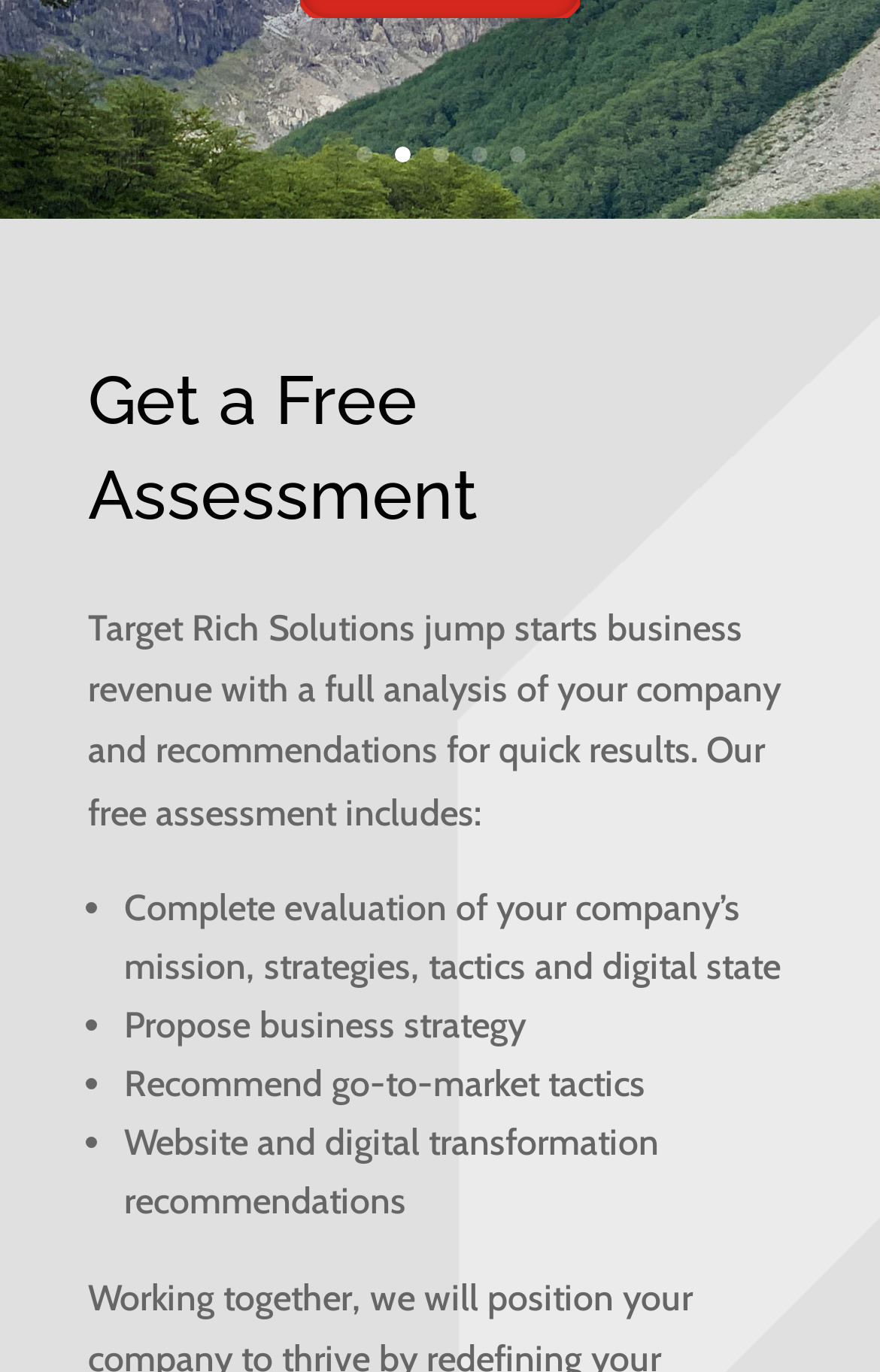Using the webpage screenshot, locate the HTML element that fits the following description and provide its bounding box: "3".

[0.491, 0.107, 0.509, 0.119]